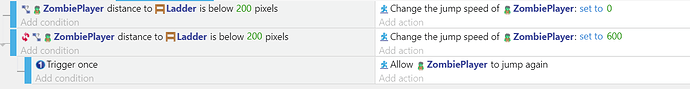What is the distance threshold for the zombie to interact with the ladder?
Refer to the image and provide a concise answer in one word or phrase.

200 pixels